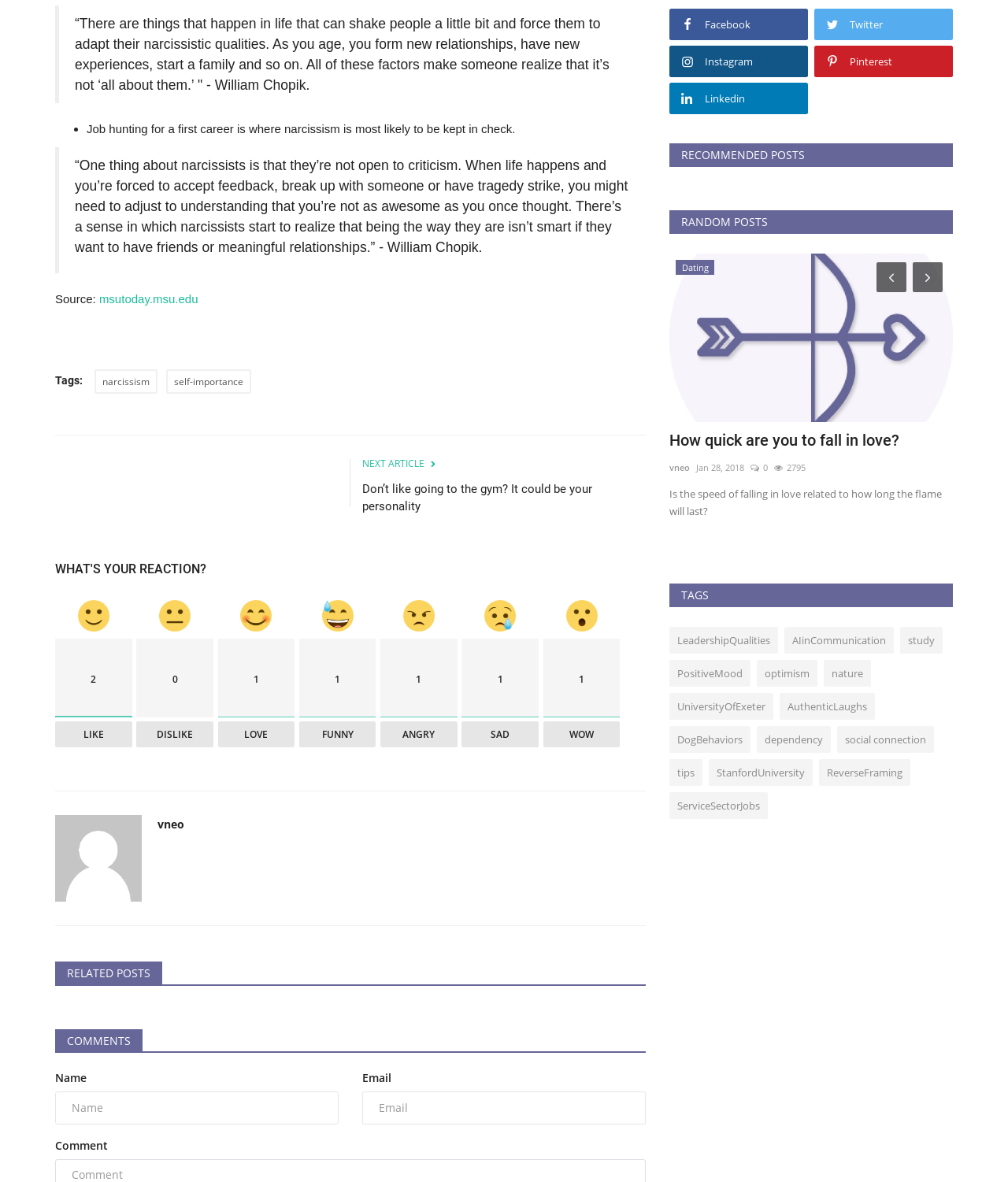Identify the bounding box coordinates of the clickable region required to complete the instruction: "Click the LIKE button". The coordinates should be given as four float numbers within the range of 0 and 1, i.e., [left, top, right, bottom].

[0.055, 0.61, 0.131, 0.632]